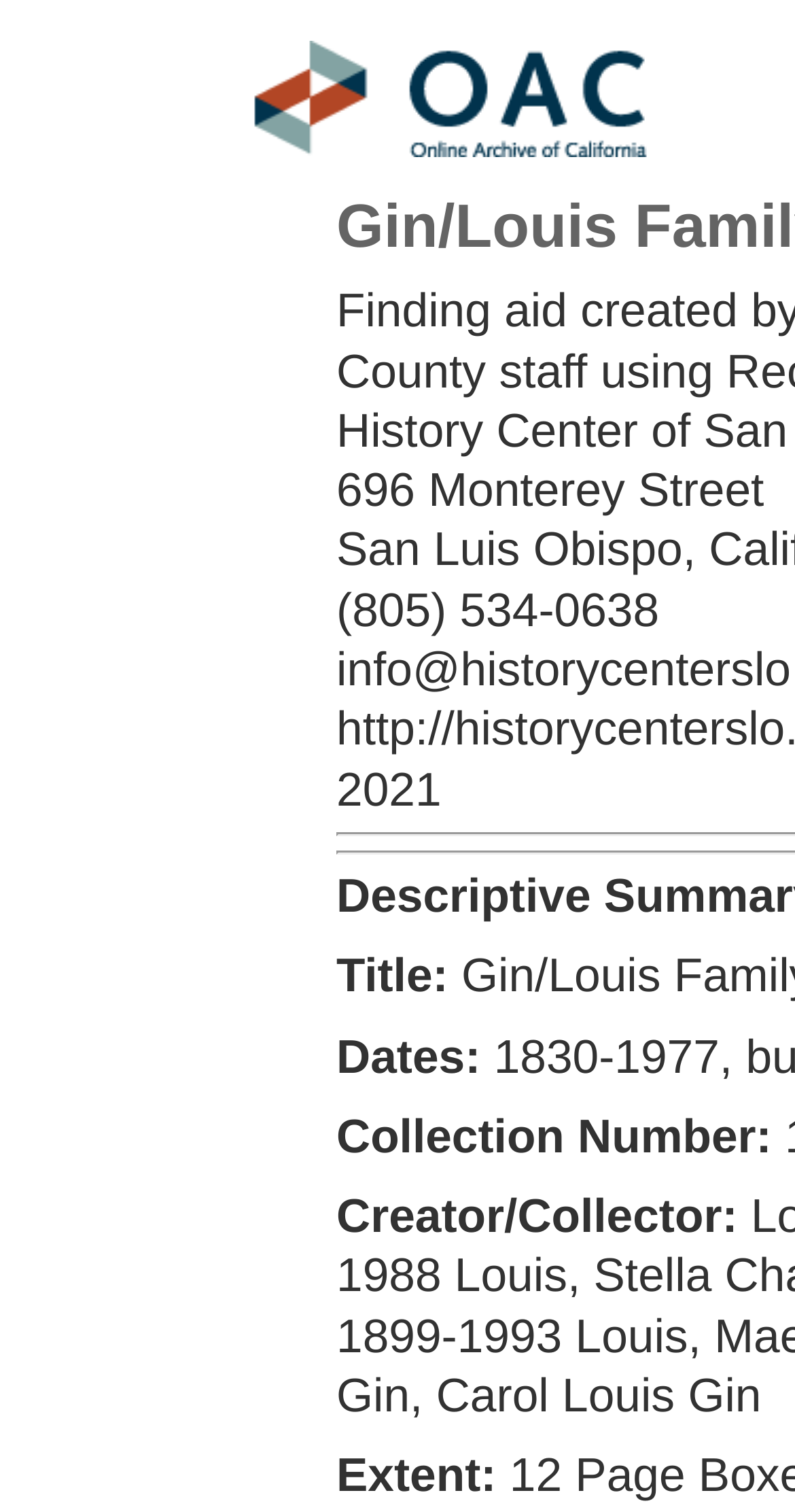Provide a thorough summary of the webpage.

The webpage is about the "Gin/Louis Family Collection". At the top, there is a link to the "Online Archive of California" accompanied by an image with the same name, positioned near the top left corner of the page. 

Below the link, there are several lines of text. The first line displays the address "696 Monterey Street". The second line shows a phone number "(805) 534-0638", positioned slightly below the address. The year "2021" is written below the phone number.

Further down, there are several labeled fields, including "Title:", "Dates:", "Collection Number:", "Creator/Collector:", and "Extent:". These fields are arranged vertically, with the labels on the left and the corresponding information on the right, although the actual content of these fields is not provided.